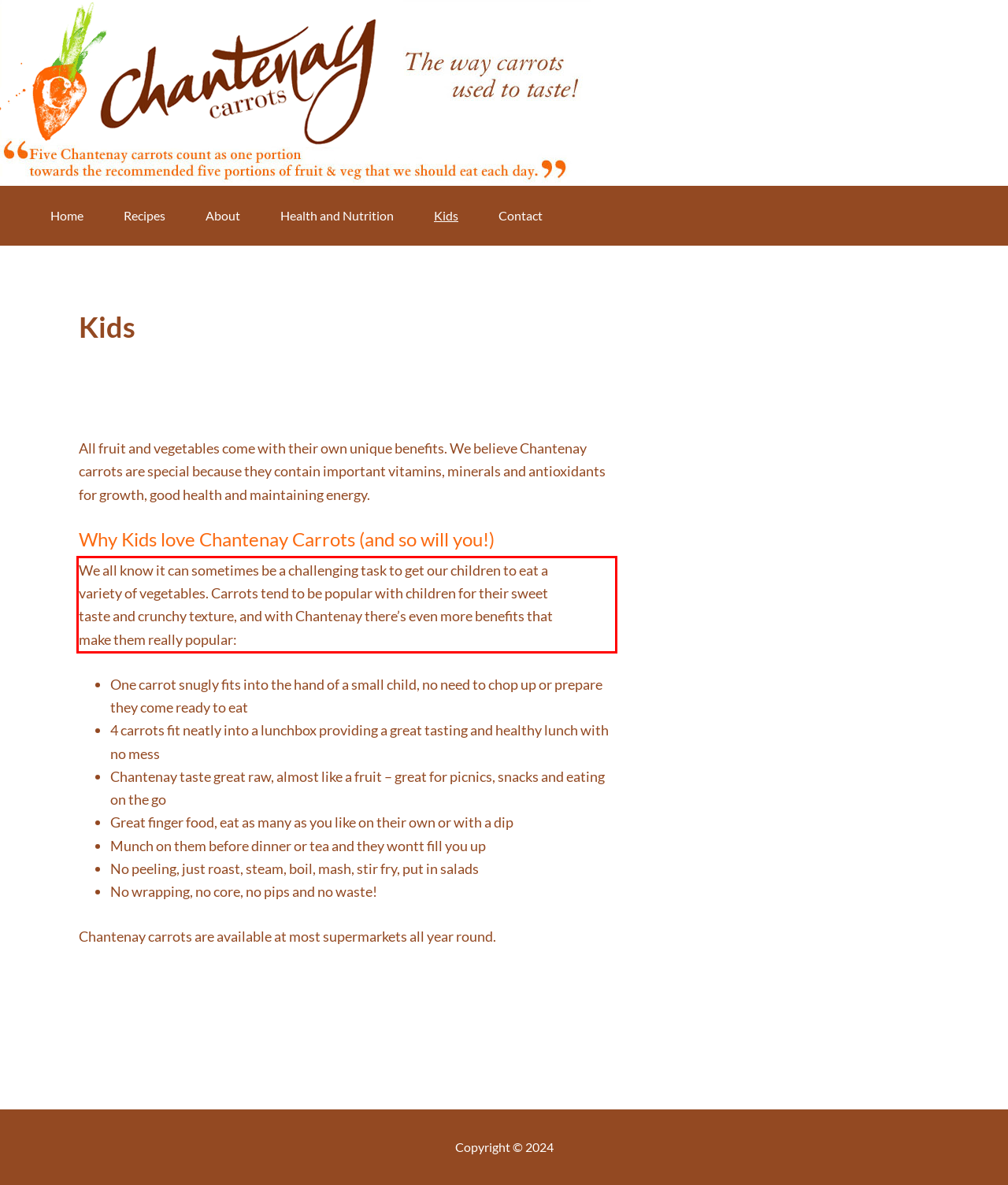There is a screenshot of a webpage with a red bounding box around a UI element. Please use OCR to extract the text within the red bounding box.

We all know it can sometimes be a challenging task to get our children to eat a variety of vegetables. Carrots tend to be popular with children for their sweet taste and crunchy texture, and with Chantenay there’s even more benefits that make them really popular: